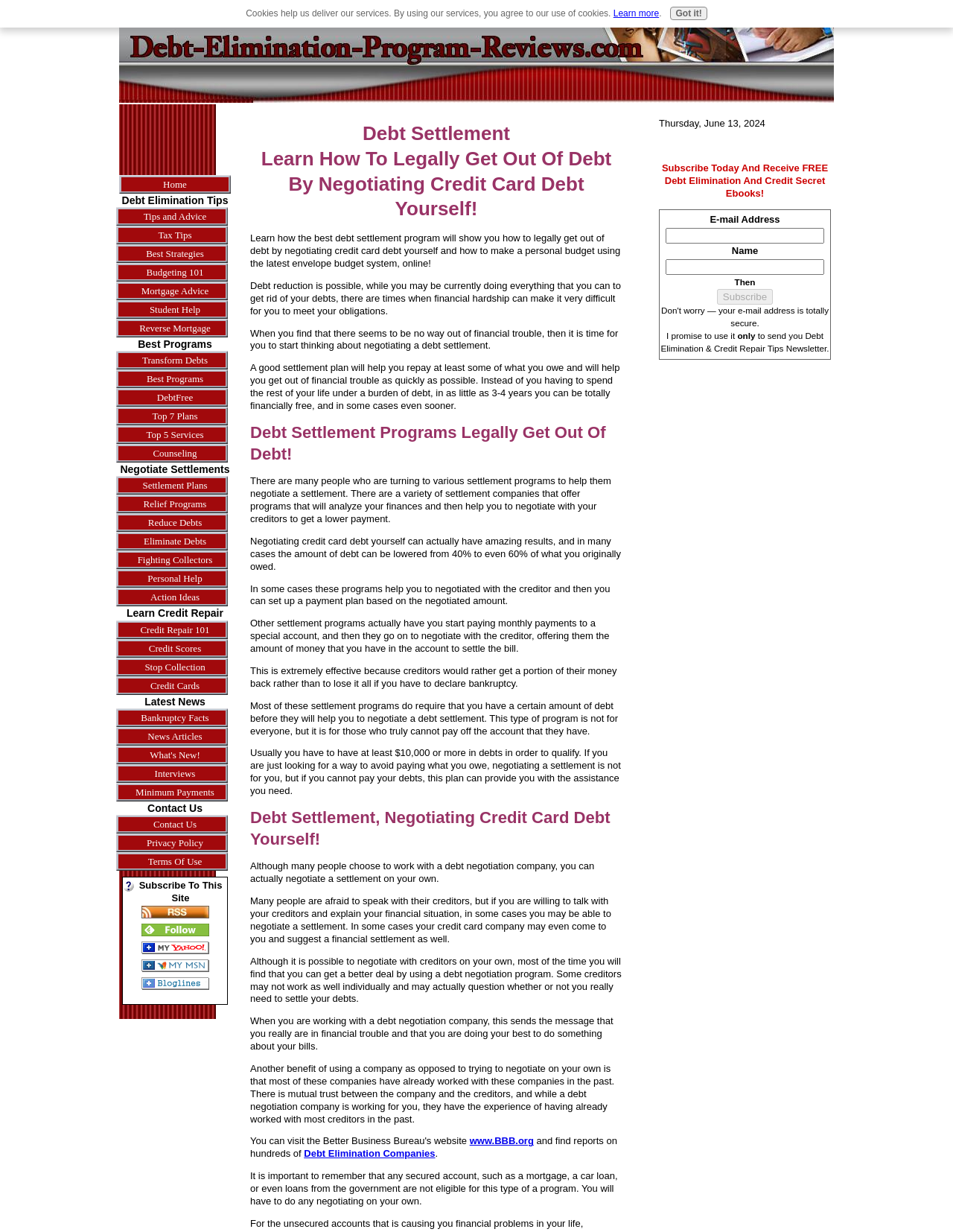Identify the primary heading of the webpage and provide its text.

Debt Settlement
Learn How To Legally Get Out Of Debt By Negotiating Credit Card Debt Yourself!